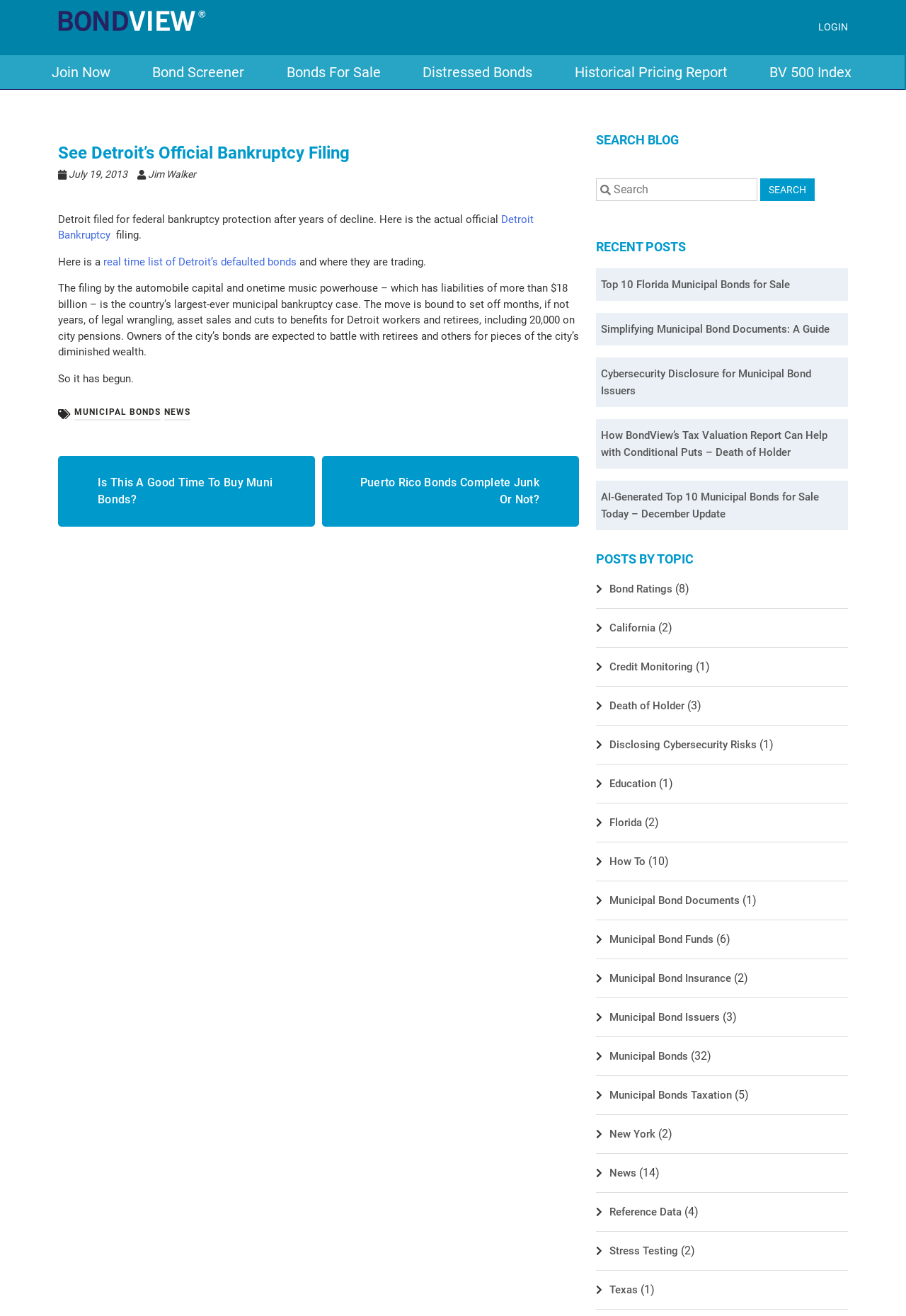Provide the bounding box coordinates for the area that should be clicked to complete the instruction: "Read the disclaimer".

None